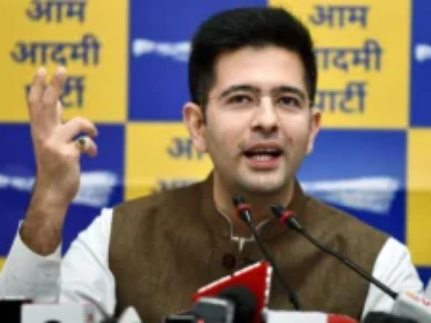Break down the image and describe every detail you can observe.

In this image, we see a young politician speaking passionately during a press conference. He is dressed in a traditional Indian outfit, featuring a brown vest over a white kurta, which reflects both cultural heritage and modern political engagement. Behind him, a backdrop prominently displays the logos of the Aam Aadmi Party, showcasing its distinctive blue and yellow color scheme. The expression on his face conveys determination and conviction as he gestures with his hand, likely emphasizing a key point in his speech about political issues or developments. This image captures a moment of active discourse in Indian politics, highlighting the engagement of younger leaders in shaping contemporary narratives.